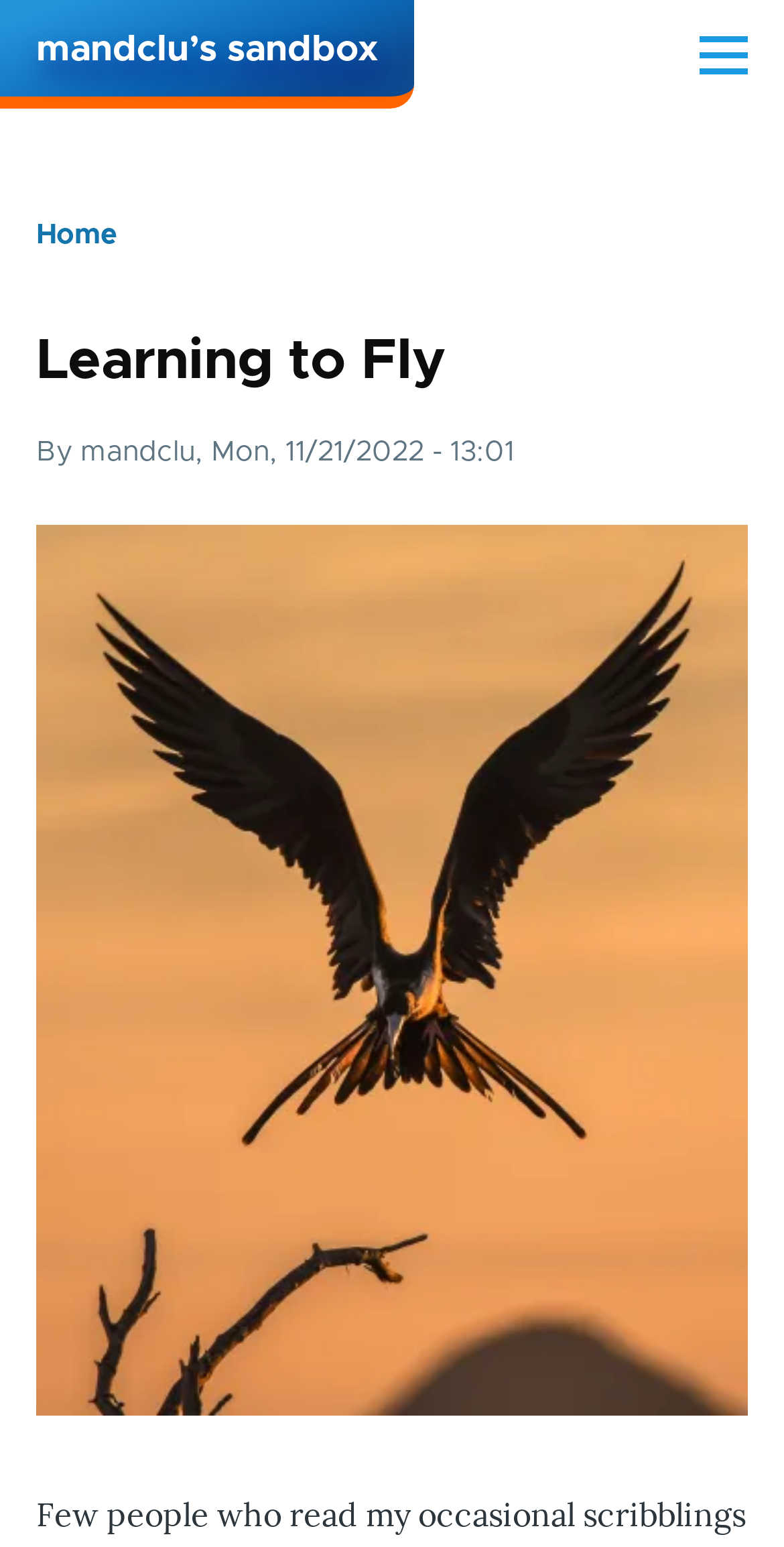What is the name of the current page?
Please provide a single word or phrase based on the screenshot.

Learning to Fly